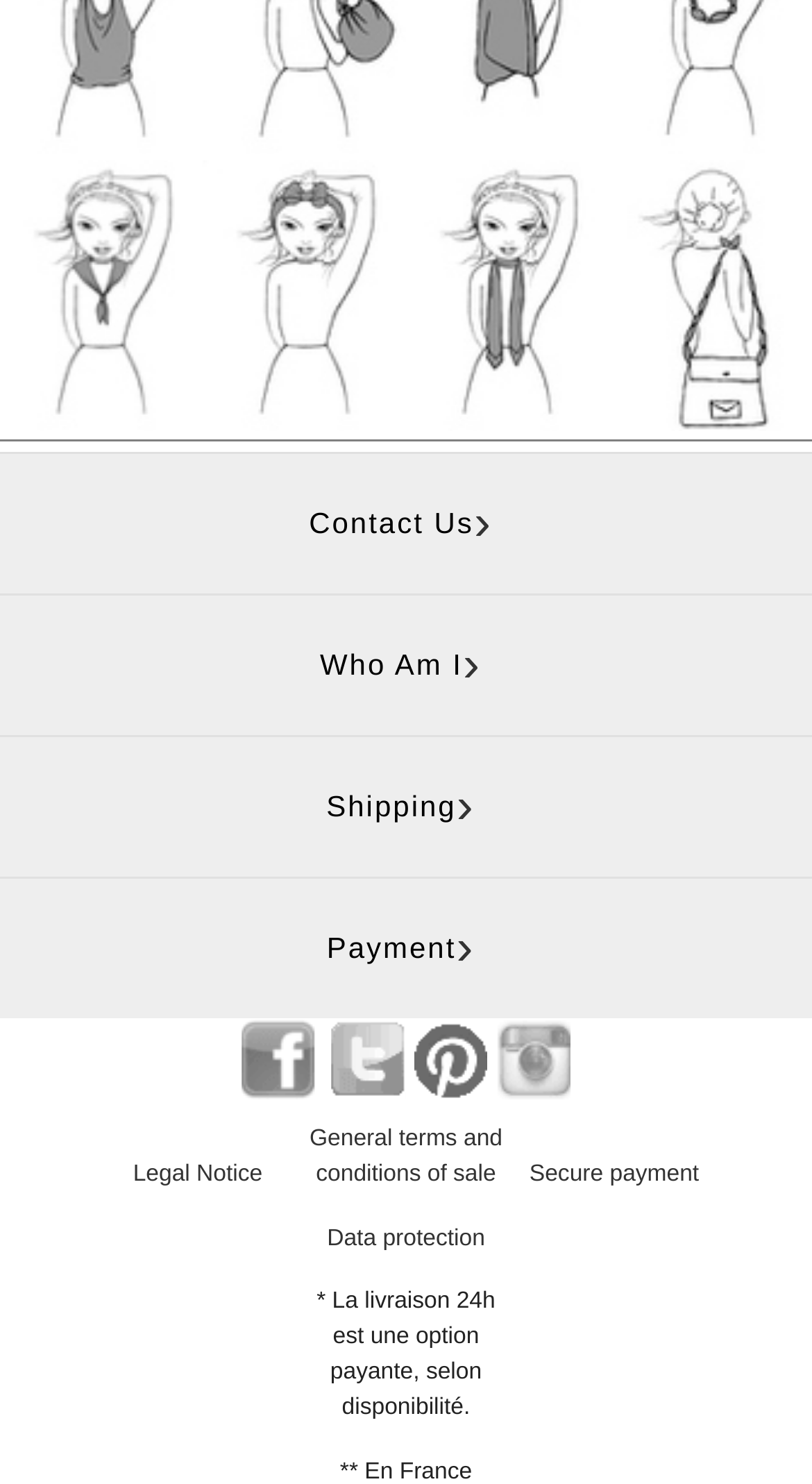Please give a succinct answer using a single word or phrase:
What is the last option in the footer section?

Data protection